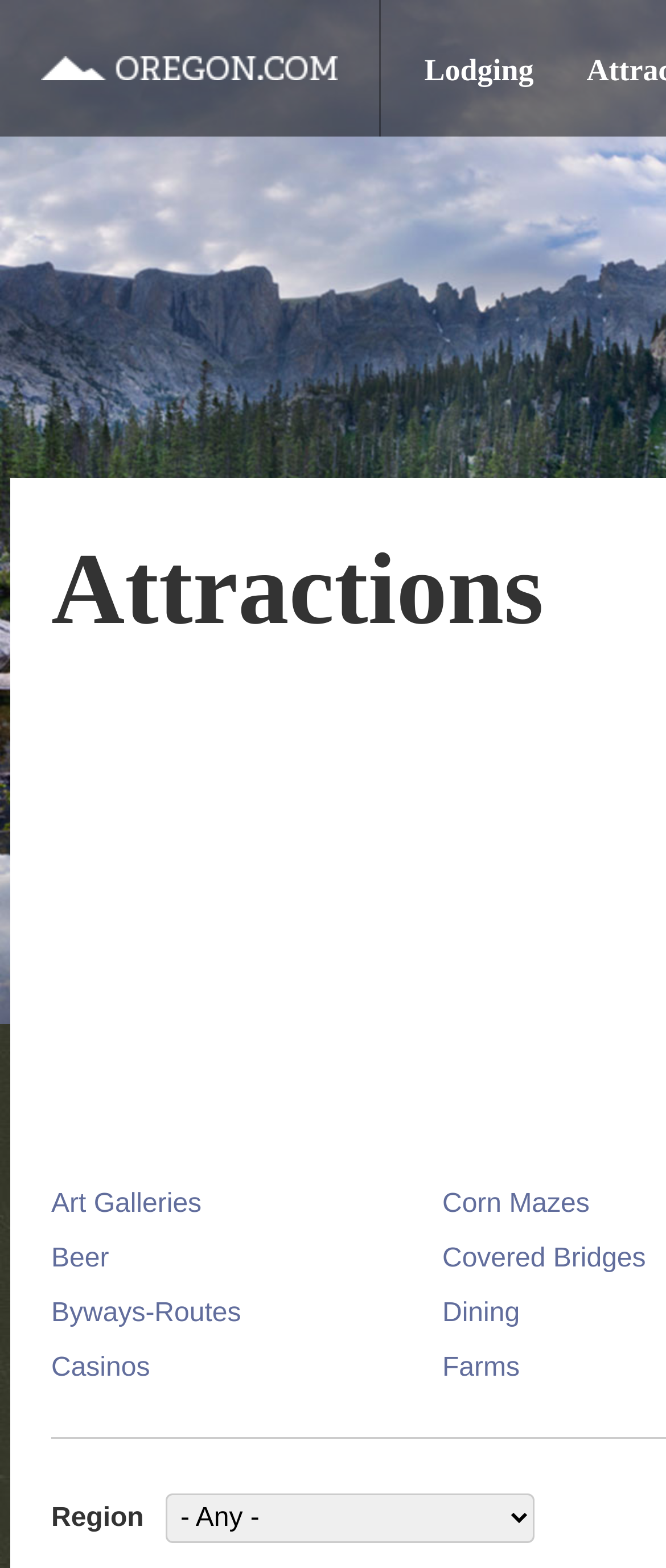Given the element description, predict the bounding box coordinates in the format (top-left x, top-left y, bottom-right x, bottom-right y), using floating point numbers between 0 and 1: Covered Bridges

[0.664, 0.793, 0.97, 0.812]